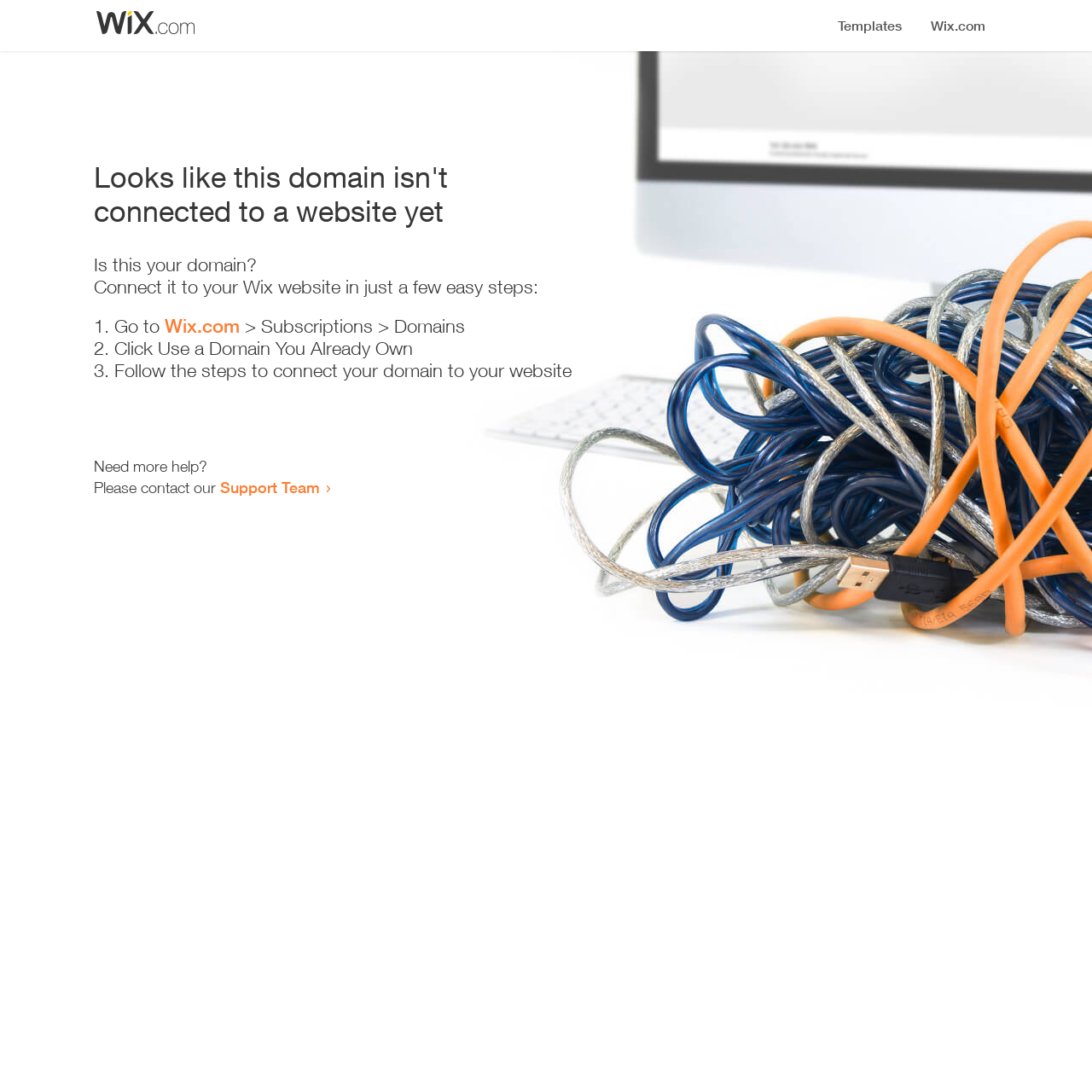Please examine the image and provide a detailed answer to the question: Who to contact for more help?

The webpage provides a sentence 'Need more help? Please contact our Support Team', which indicates that the Support Team is the point of contact for any additional help required.